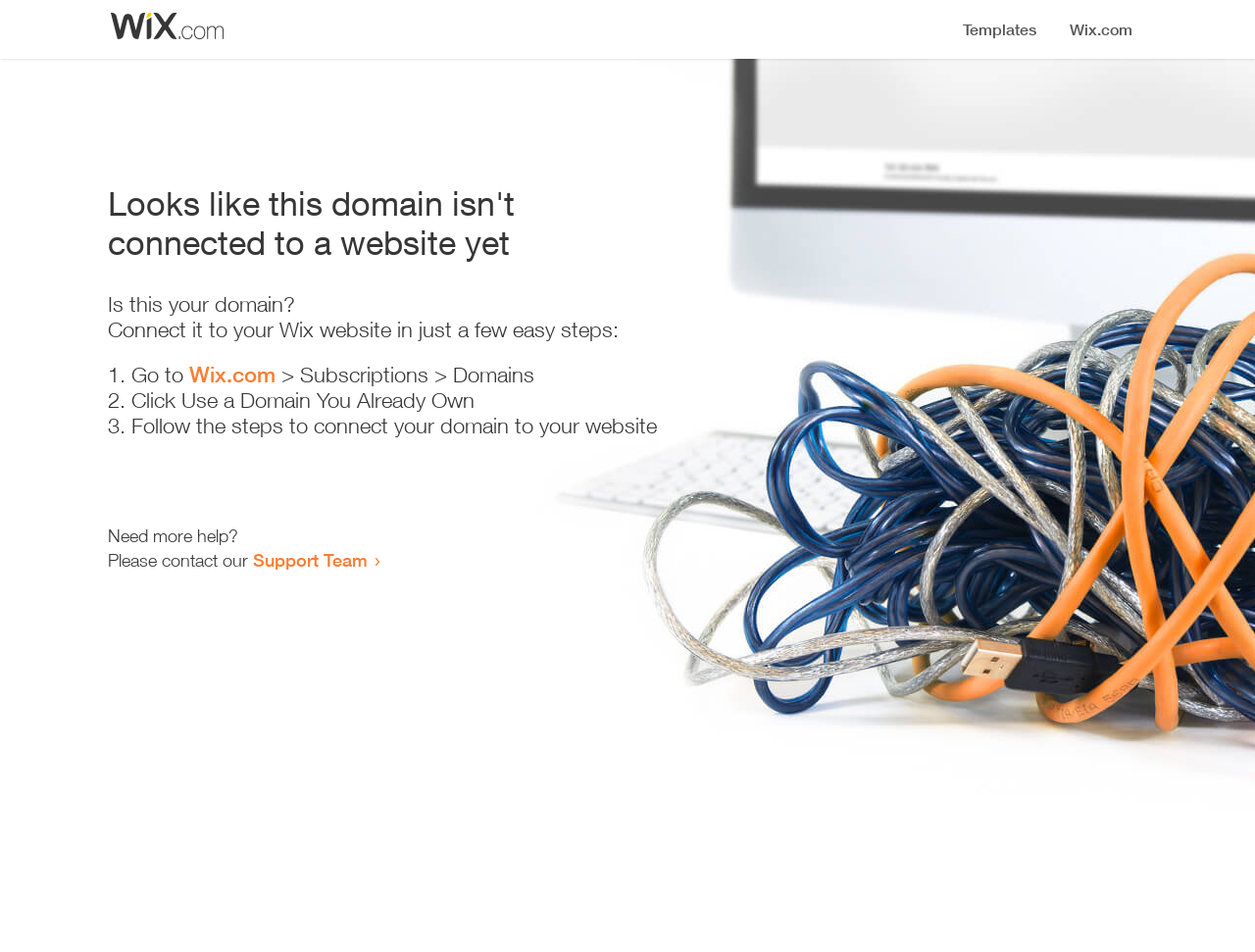Can you give a detailed response to the following question using the information from the image? What is the current status of this domain?

Based on the heading 'Looks like this domain isn't connected to a website yet', it is clear that the current status of this domain is not connected to a website.